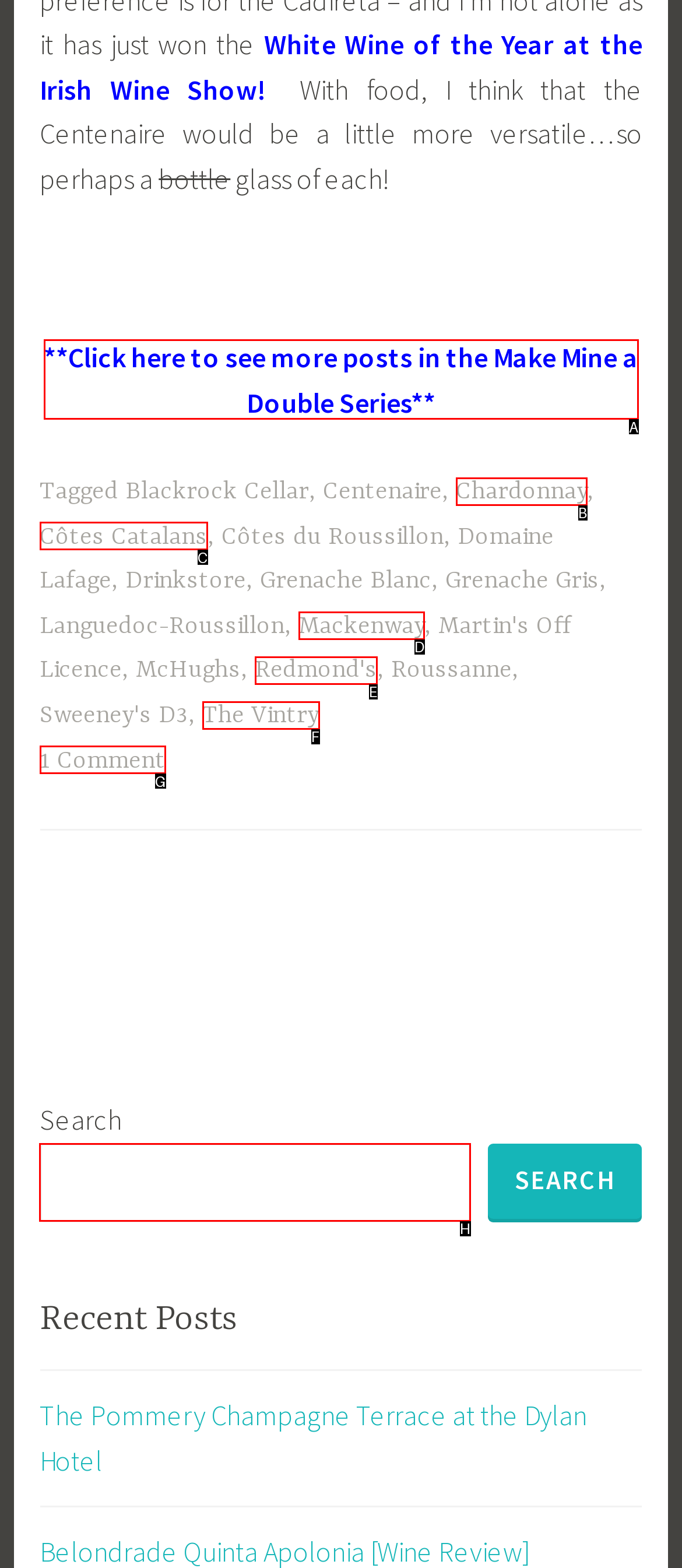Please indicate which option's letter corresponds to the task: Search for something by examining the highlighted elements in the screenshot.

H